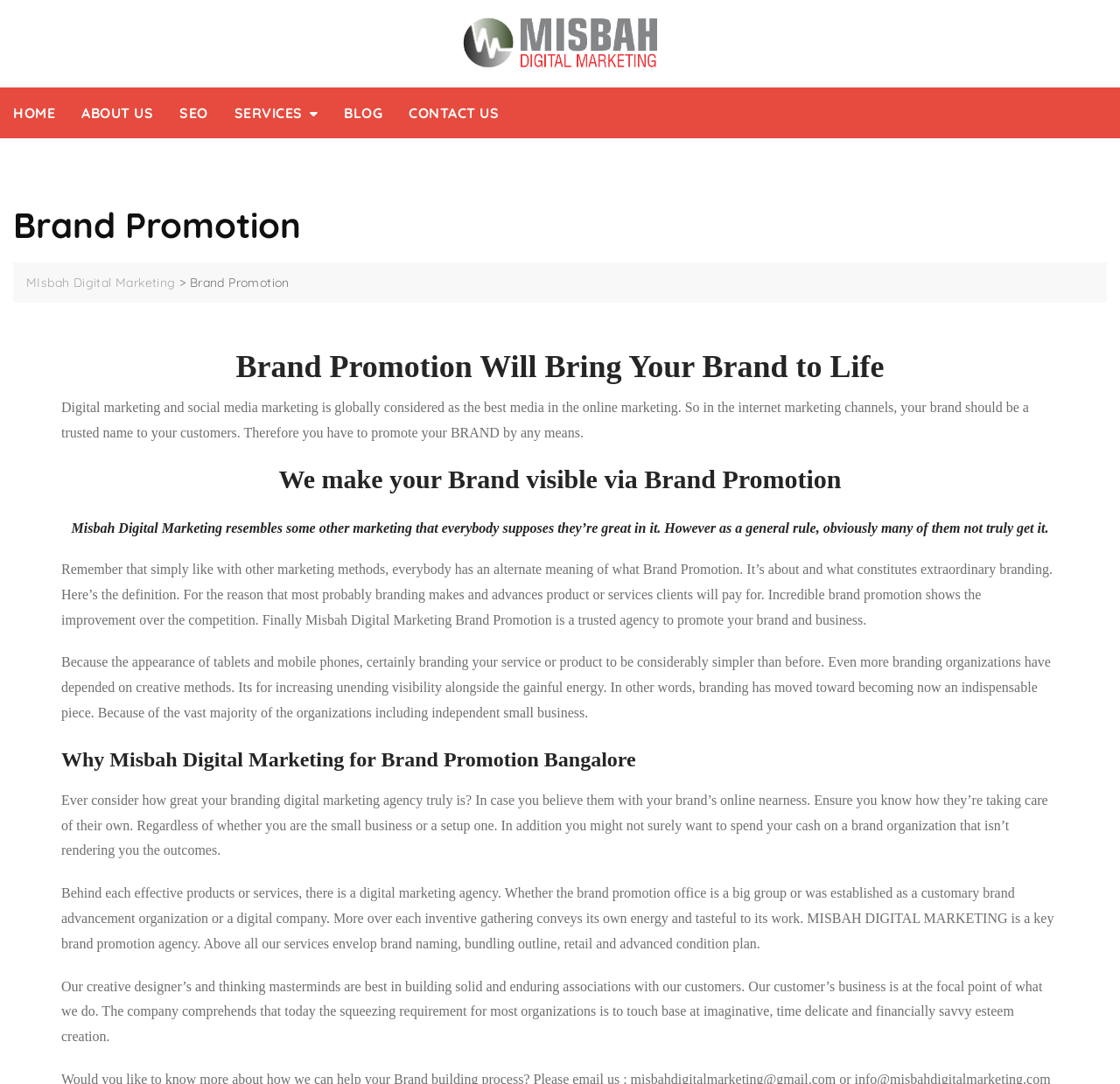Give a concise answer of one word or phrase to the question: 
What services does MIsbah Digital Marketing offer?

Brand naming, packaging design, etc.